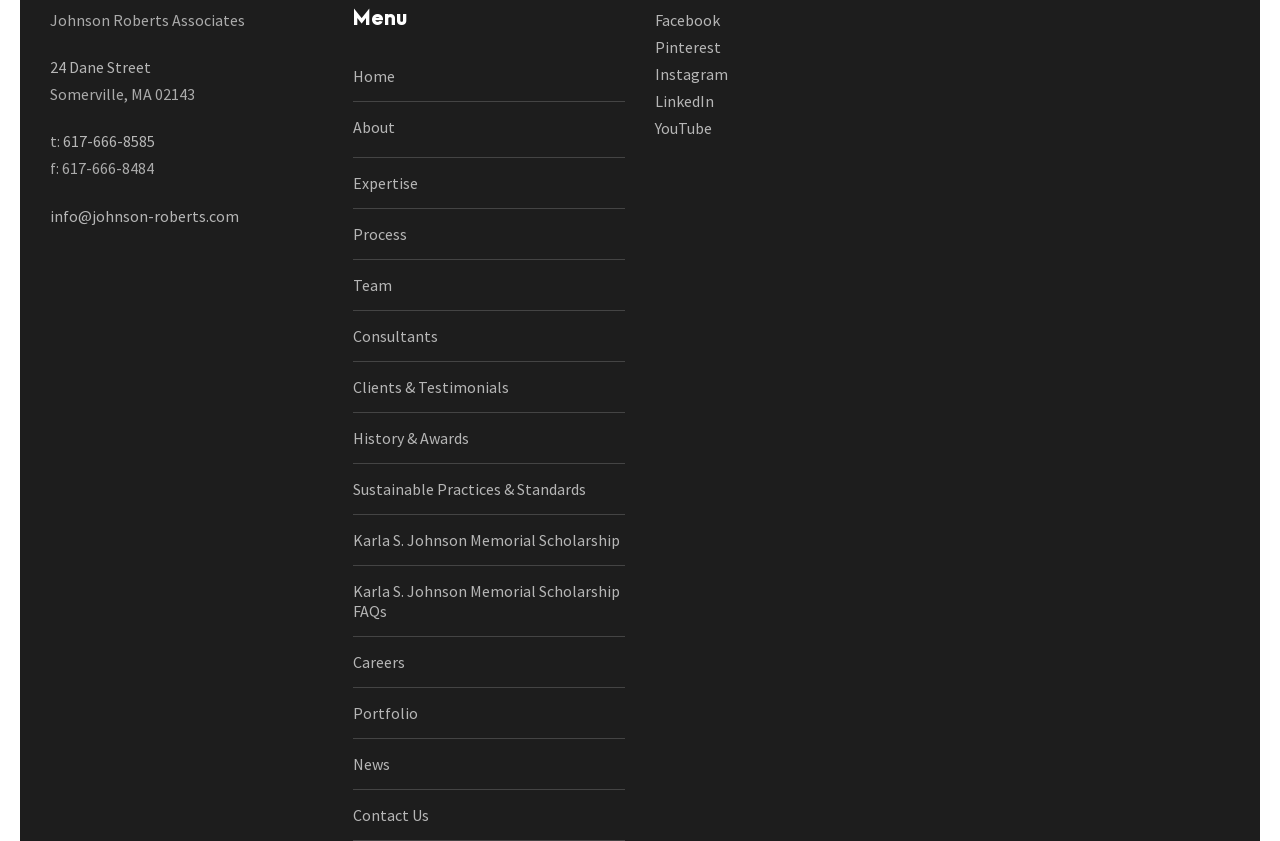Bounding box coordinates are to be given in the format (top-left x, top-left y, bottom-right x, bottom-right y). All values must be floating point numbers between 0 and 1. Provide the bounding box coordinate for the UI element described as: Karla S. Johnson Memorial Scholarship

[0.275, 0.63, 0.484, 0.654]